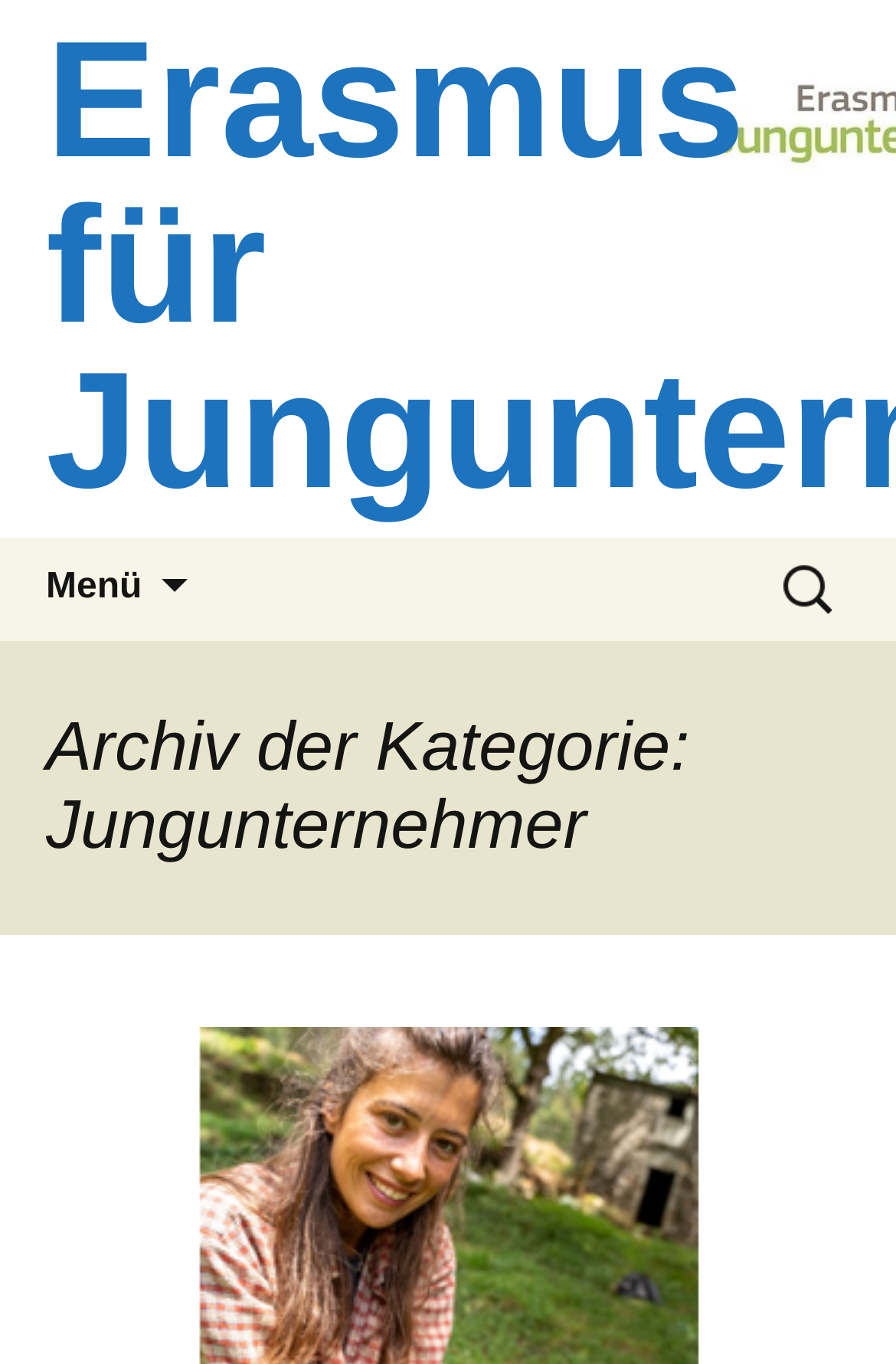Please give a succinct answer to the question in one word or phrase:
How many main elements are in the header?

3